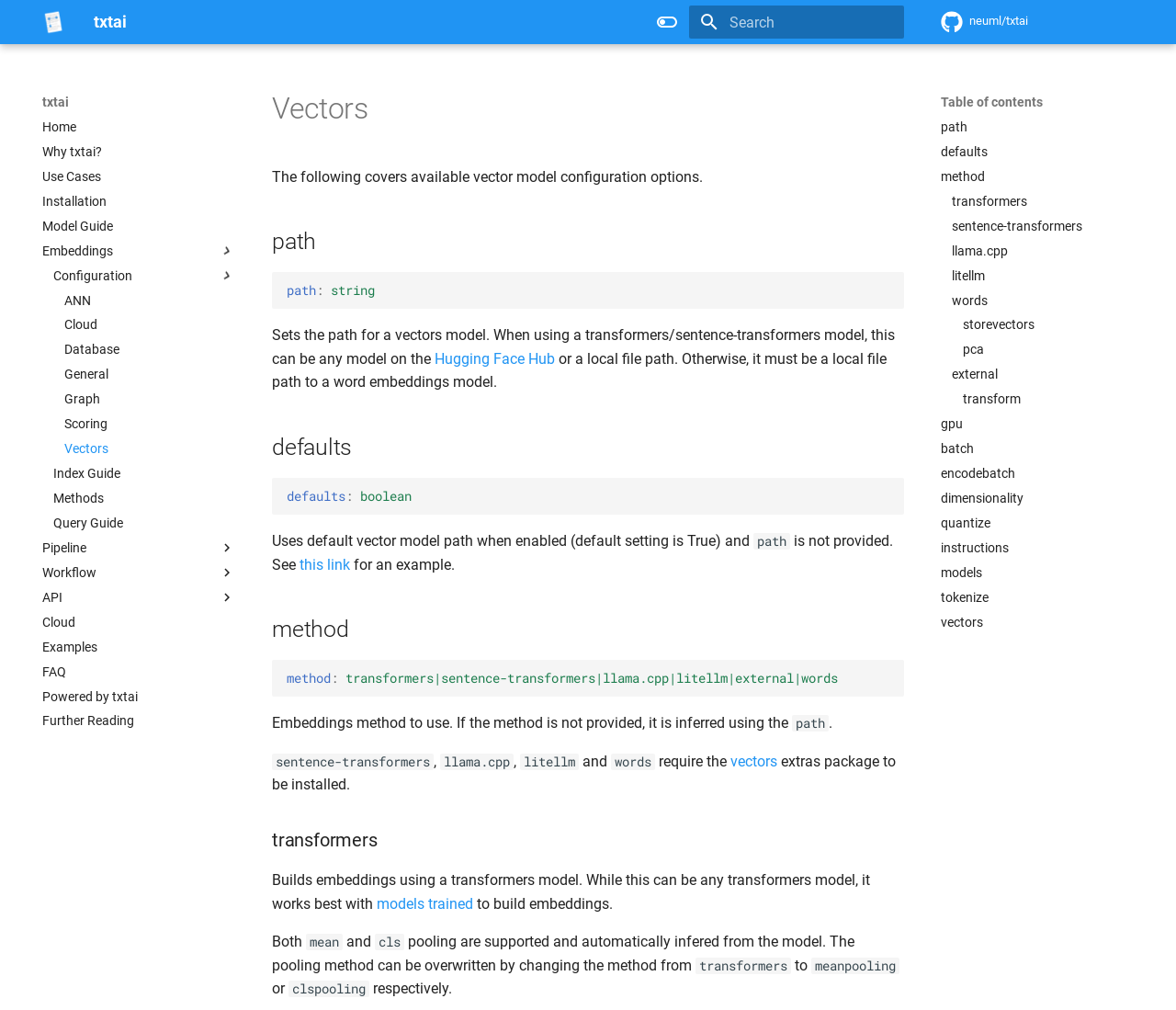Provide a brief response to the question below using one word or phrase:
What is the main topic of the webpage?

Vectors